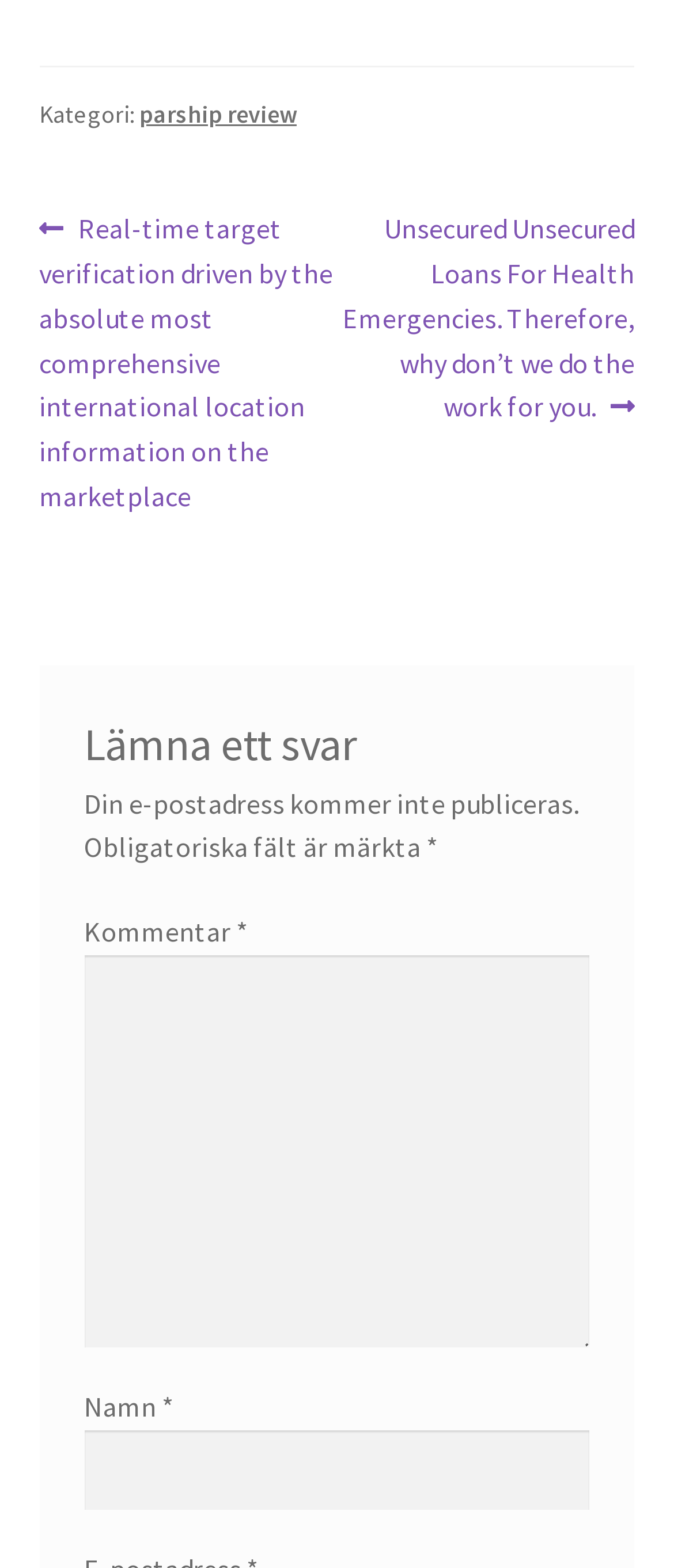Answer the question below with a single word or a brief phrase: 
What is the label of the first textbox in the comment section?

Kommentar